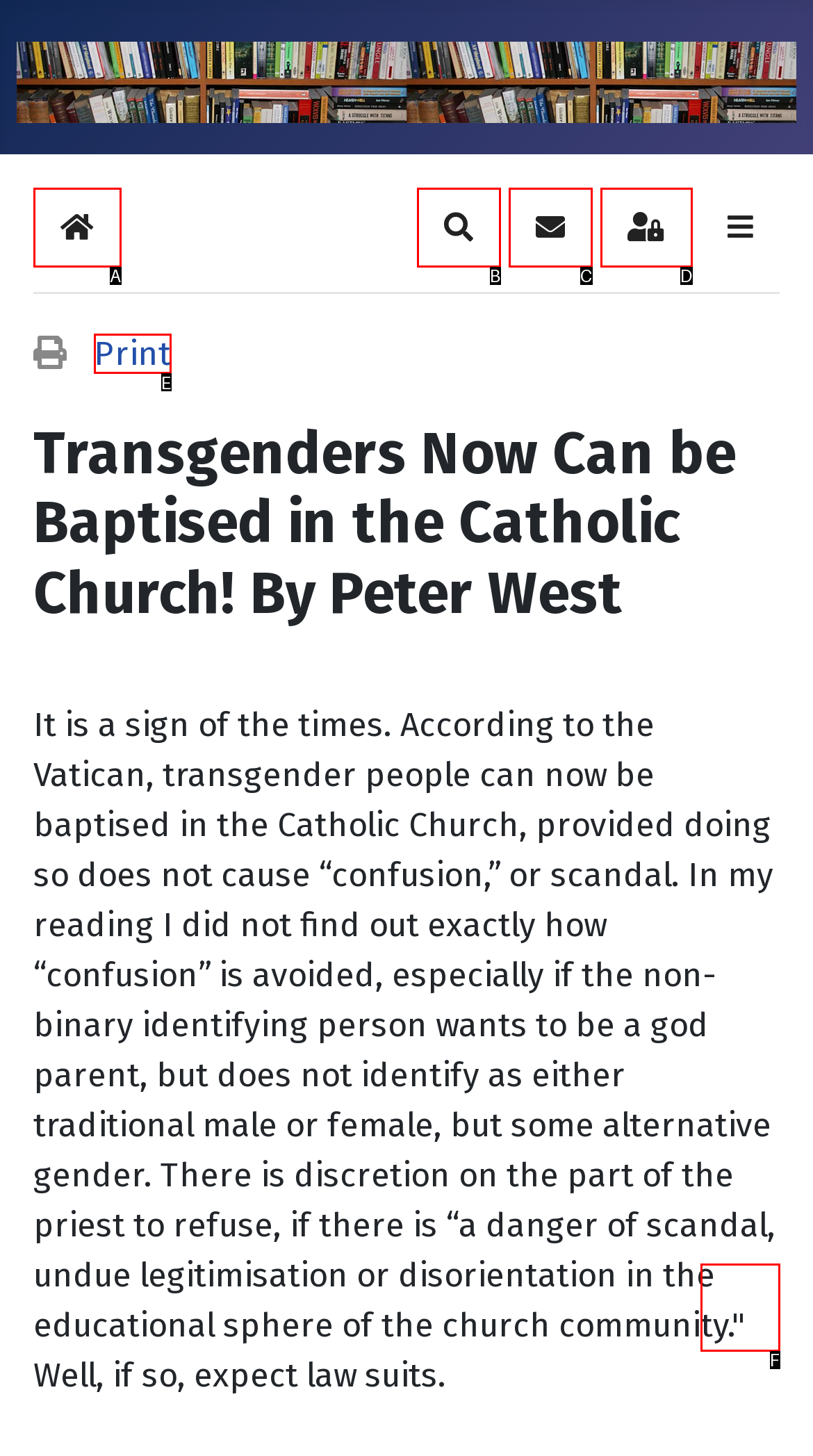Select the HTML element that best fits the description: Subscribe to blog
Respond with the letter of the correct option from the choices given.

C